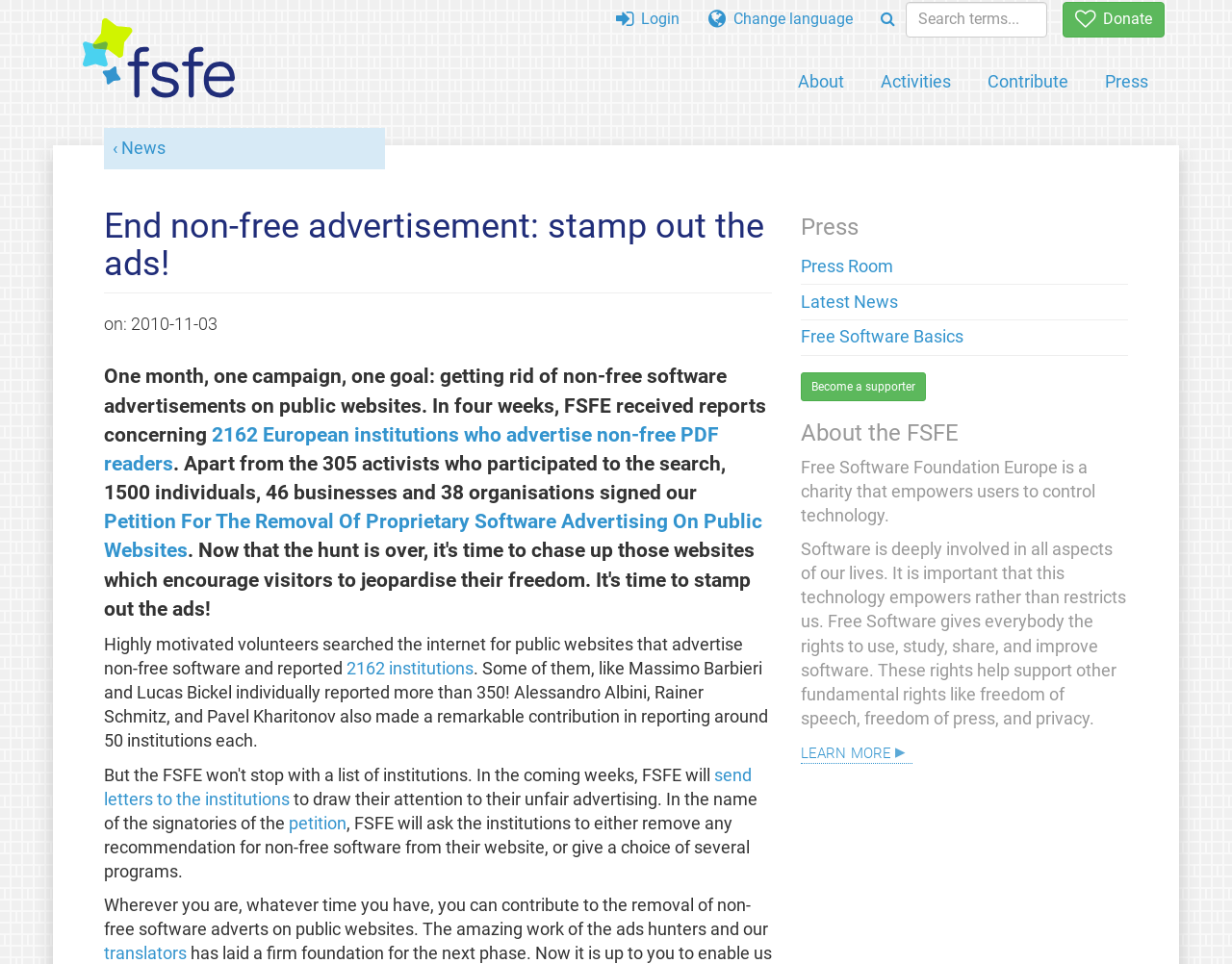Please identify the bounding box coordinates of the element that needs to be clicked to execute the following command: "Search for something". Provide the bounding box using four float numbers between 0 and 1, formatted as [left, top, right, bottom].

[0.735, 0.002, 0.85, 0.039]